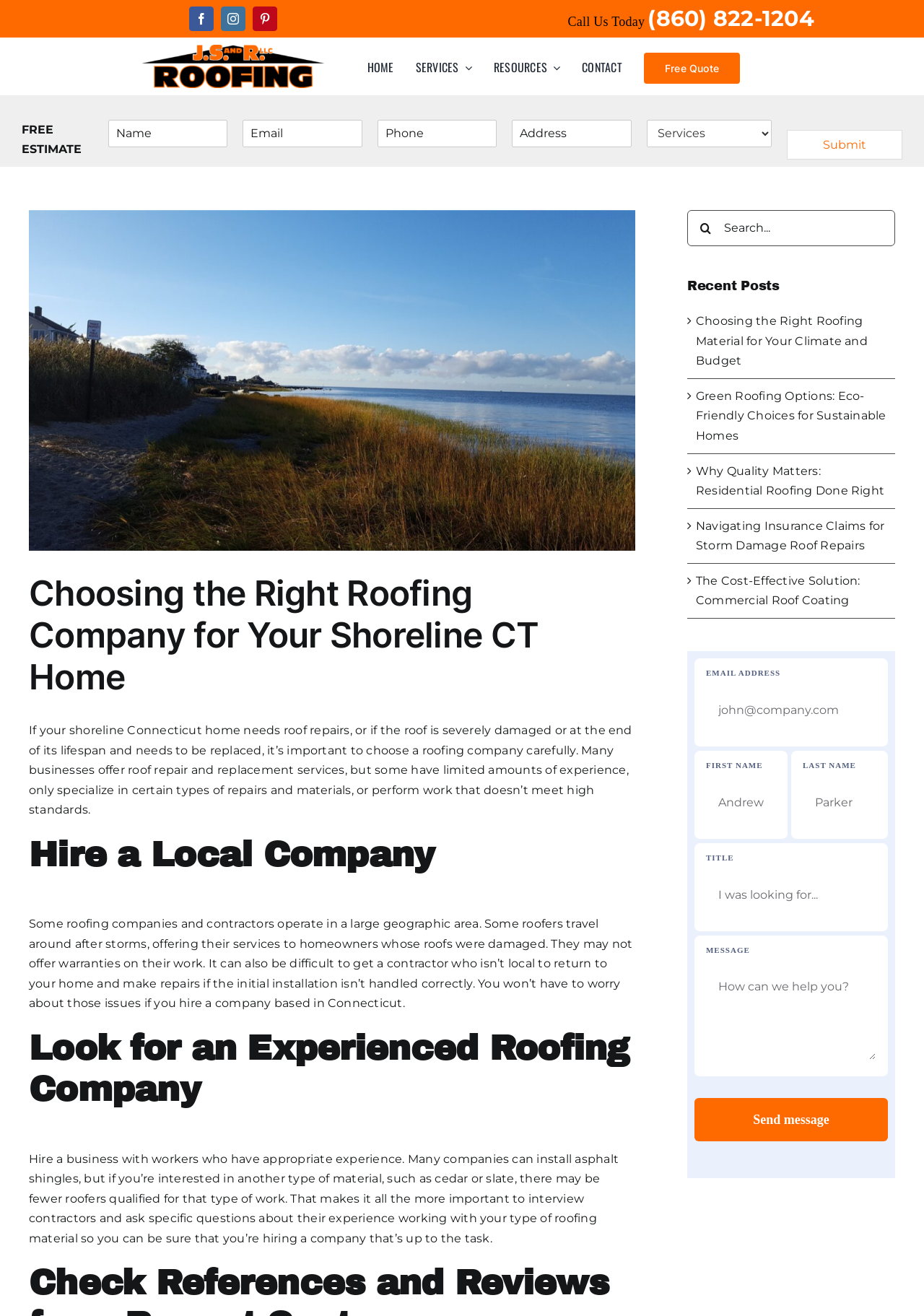Specify the bounding box coordinates for the region that must be clicked to perform the given instruction: "Enter your name in the 'Name *' field".

[0.117, 0.091, 0.246, 0.112]